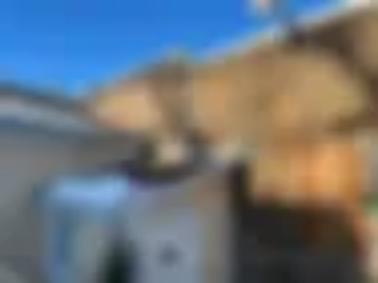Answer with a single word or phrase: 
What is visible in the foreground of the image?

Exposed wall